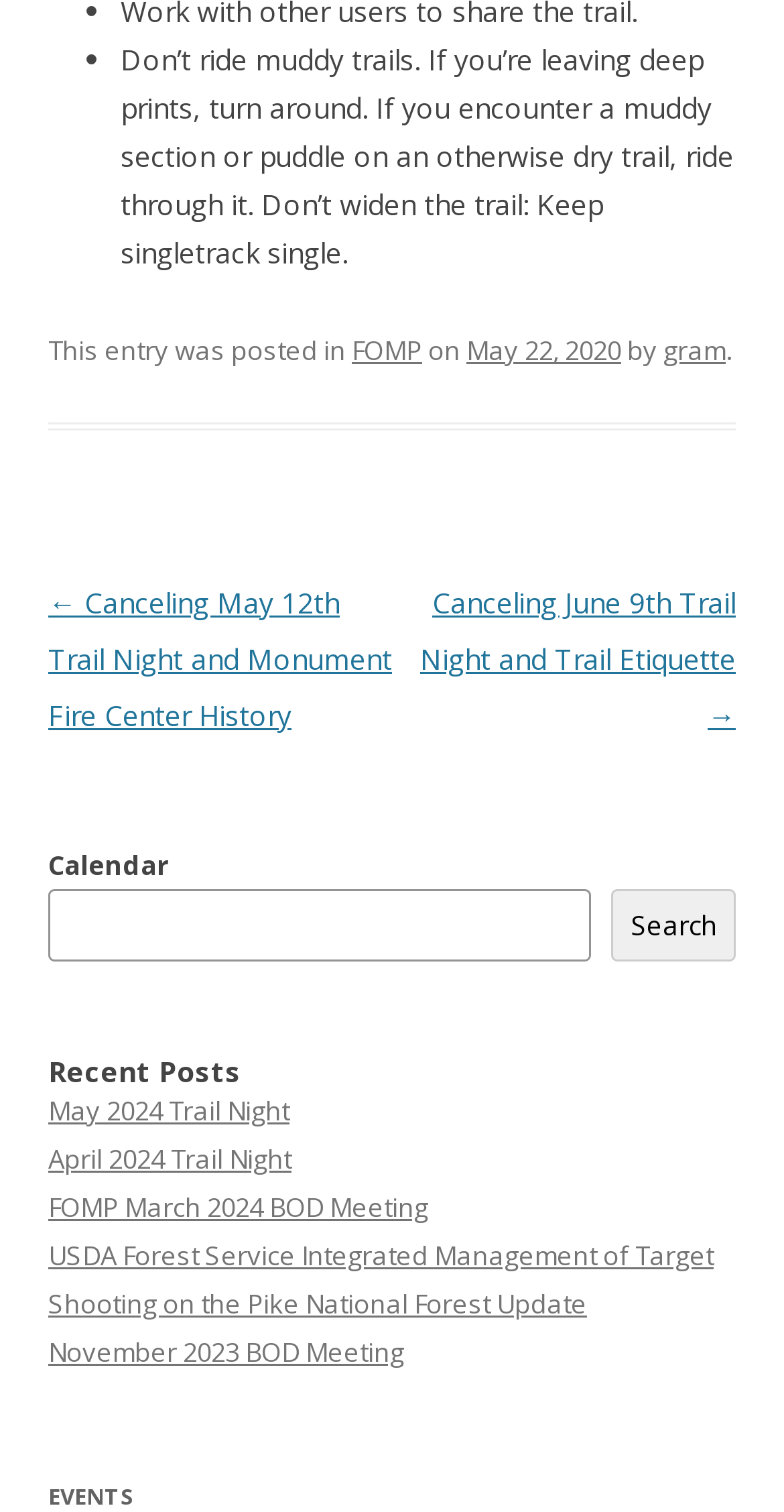Please locate the bounding box coordinates of the element's region that needs to be clicked to follow the instruction: "Search for something". The bounding box coordinates should be provided as four float numbers between 0 and 1, i.e., [left, top, right, bottom].

[0.78, 0.588, 0.938, 0.636]